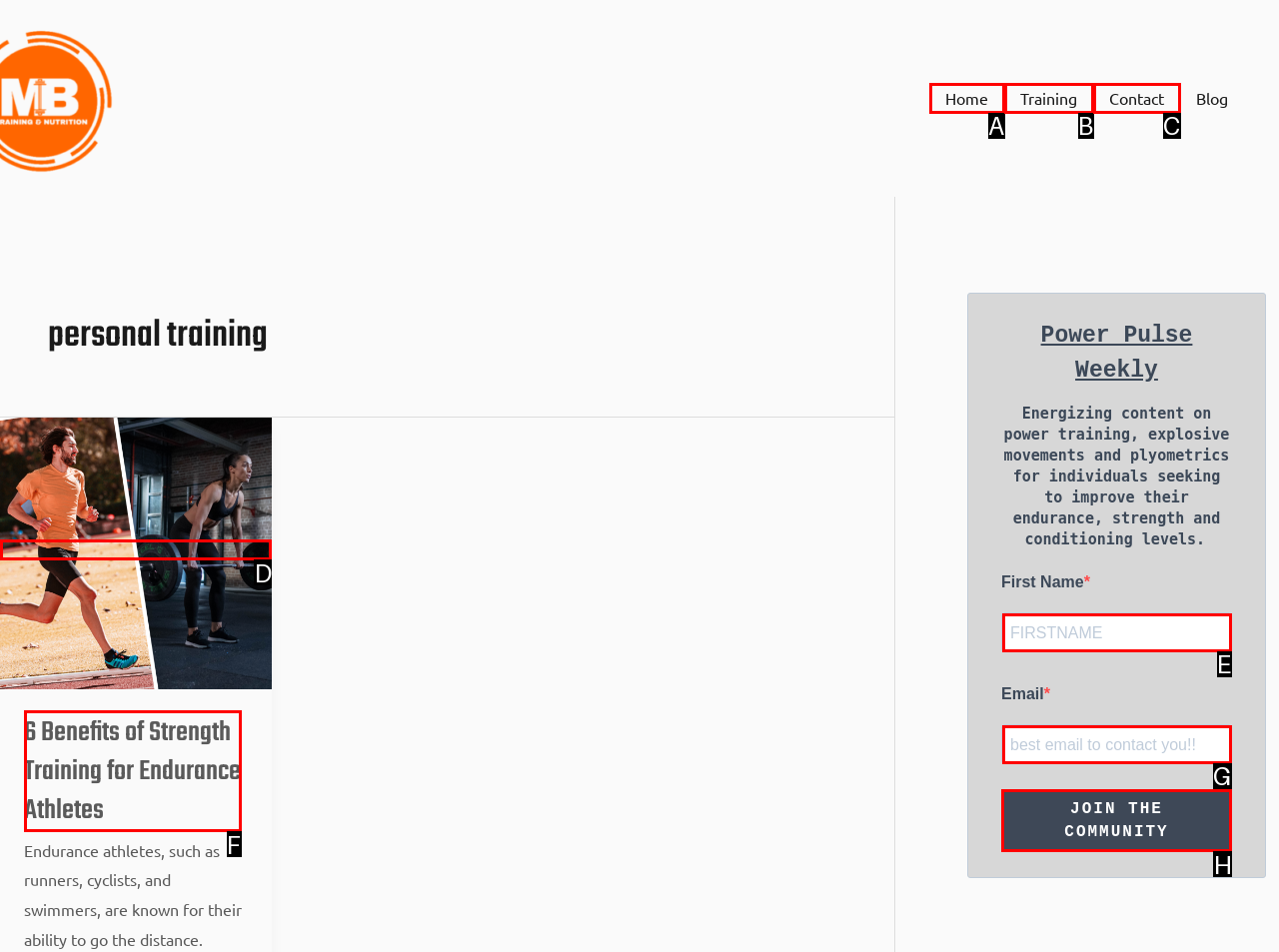Find the correct option to complete this instruction: Subscribe to the Power Pulse Weekly newsletter. Reply with the corresponding letter.

H